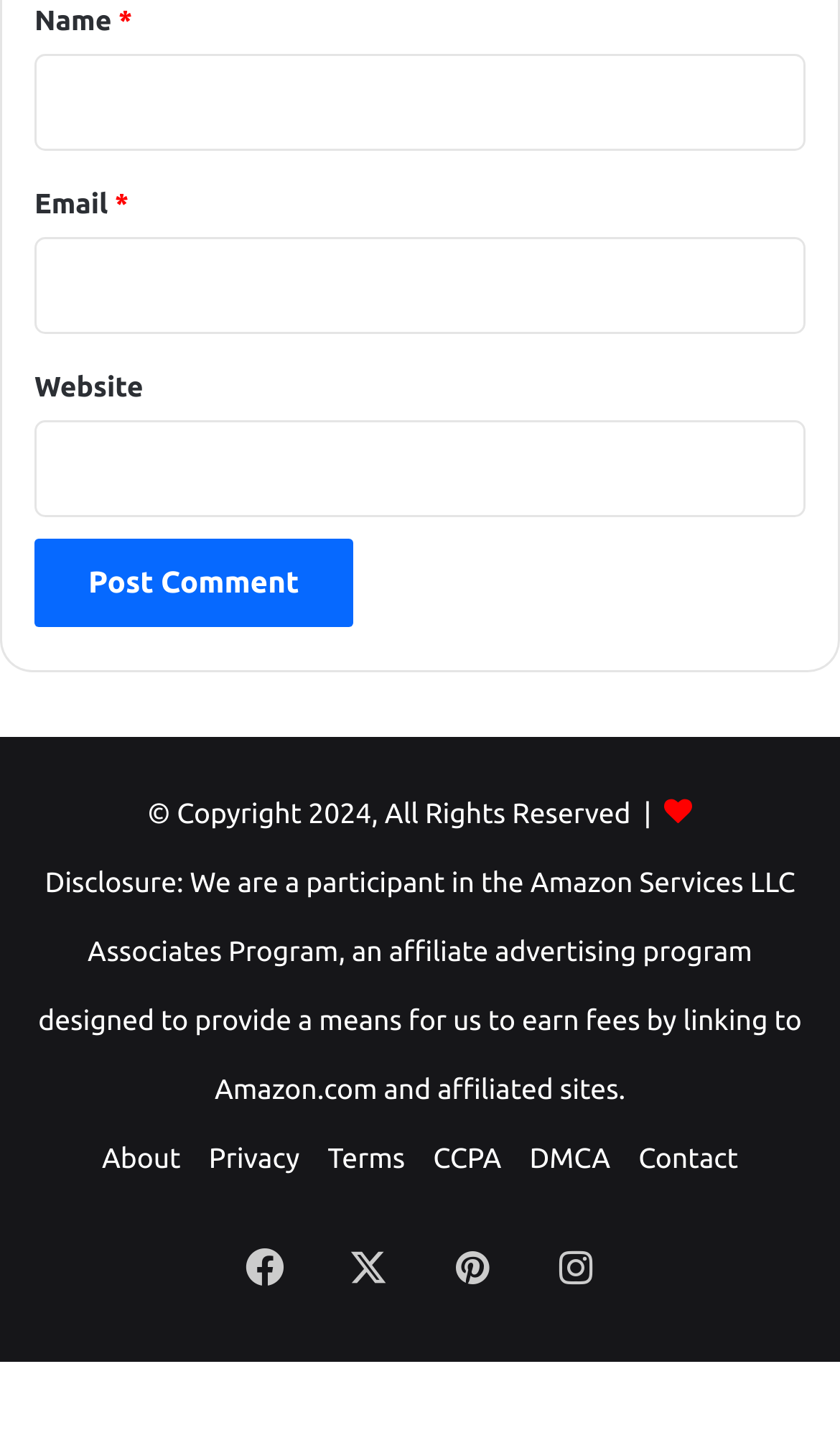How many links are there in the footer?
Please provide a single word or phrase as the answer based on the screenshot.

6